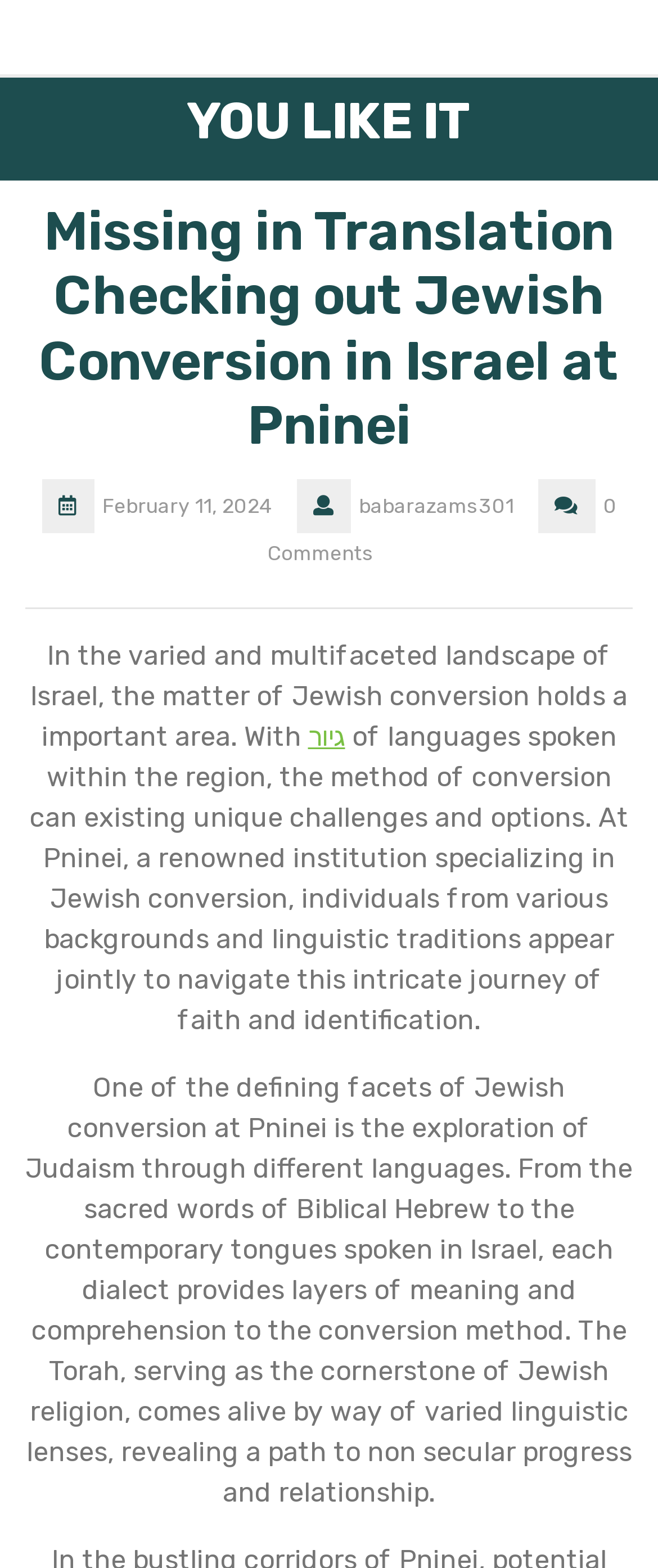What is the date of the article?
Look at the screenshot and provide an in-depth answer.

The date of the article can be found in the static text element located below the main heading, which reads 'February 11, 2024'.